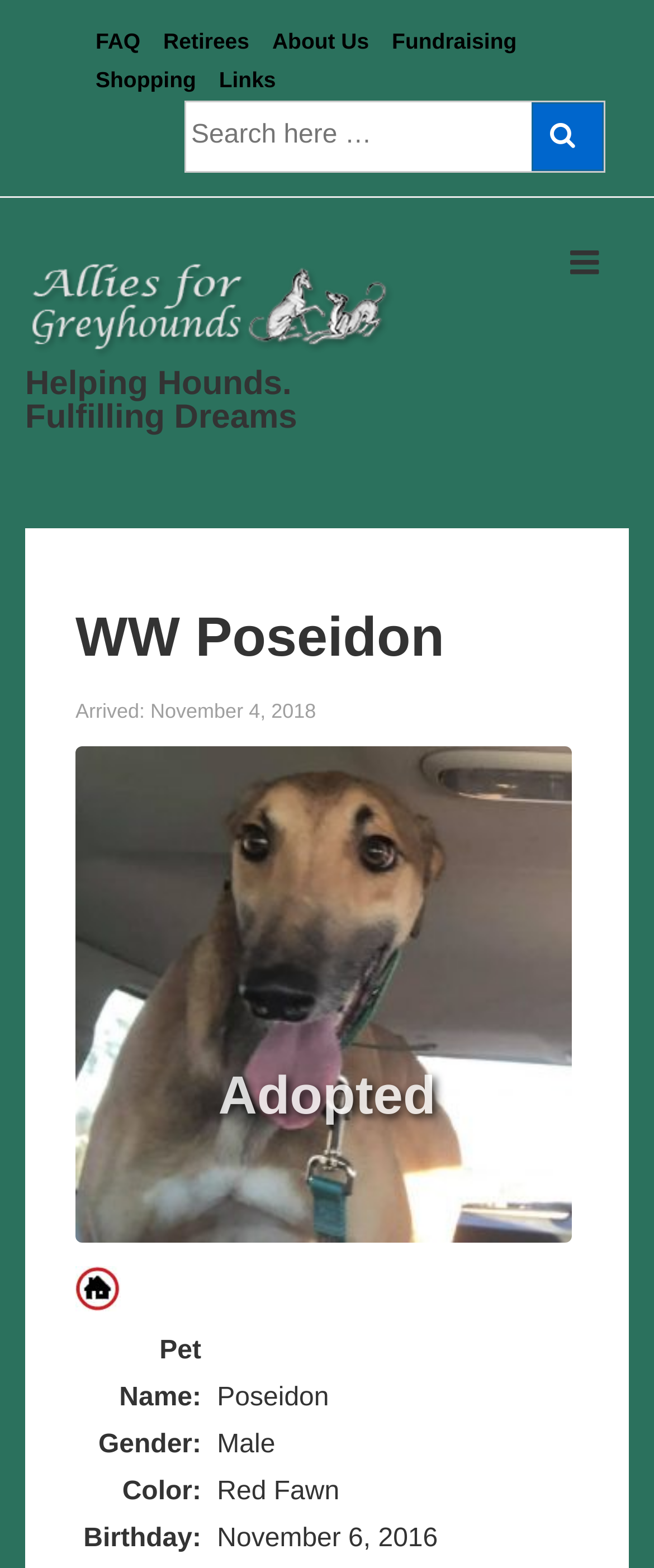Please locate the bounding box coordinates of the region I need to click to follow this instruction: "Check adoption status".

[0.115, 0.481, 0.886, 0.5]